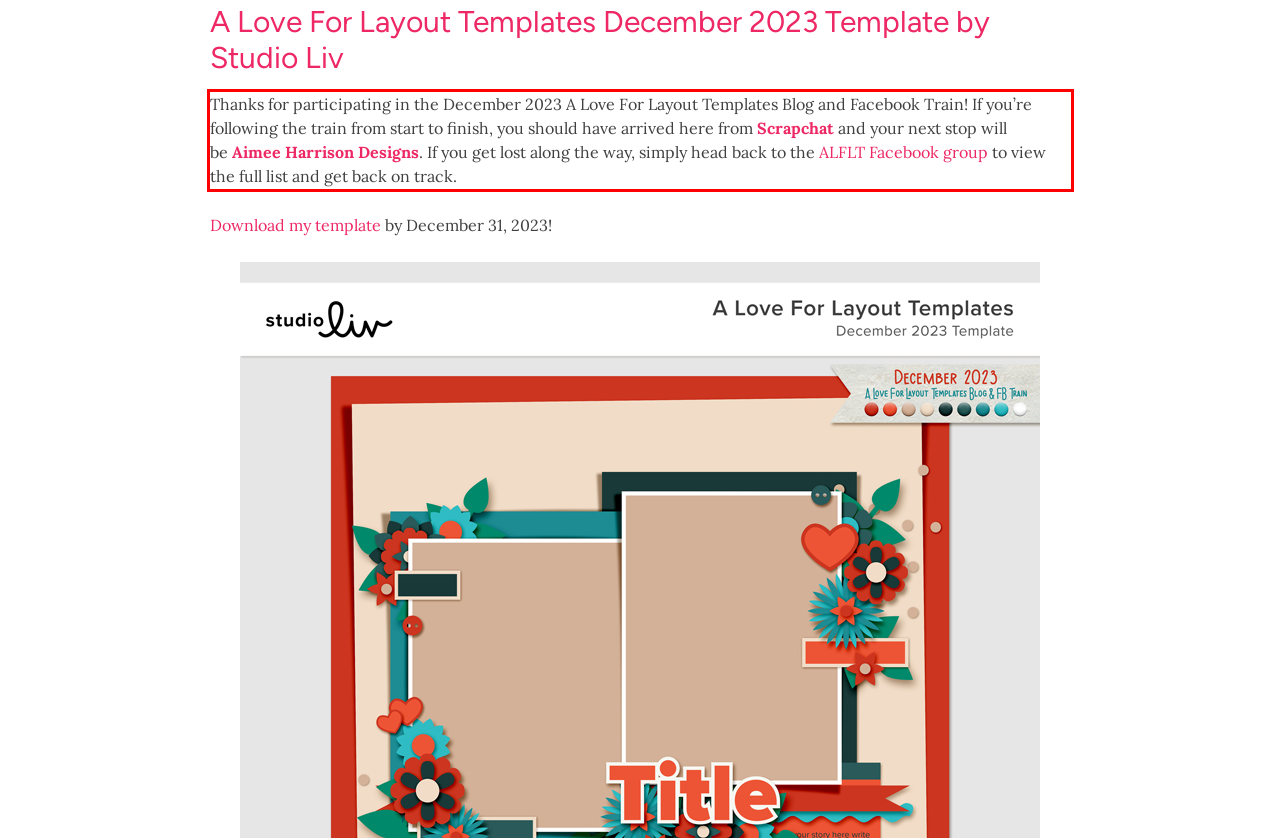Observe the screenshot of the webpage, locate the red bounding box, and extract the text content within it.

Thanks for participating in the December 2023 A Love For Layout Templates Blog and Facebook Train! If you’re following the train from start to finish, you should have arrived here from Scrapchat and your next stop will be Aimee Harrison Designs. If you get lost along the way, simply head back to the ALFLT Facebook group to view the full list and get back on track.